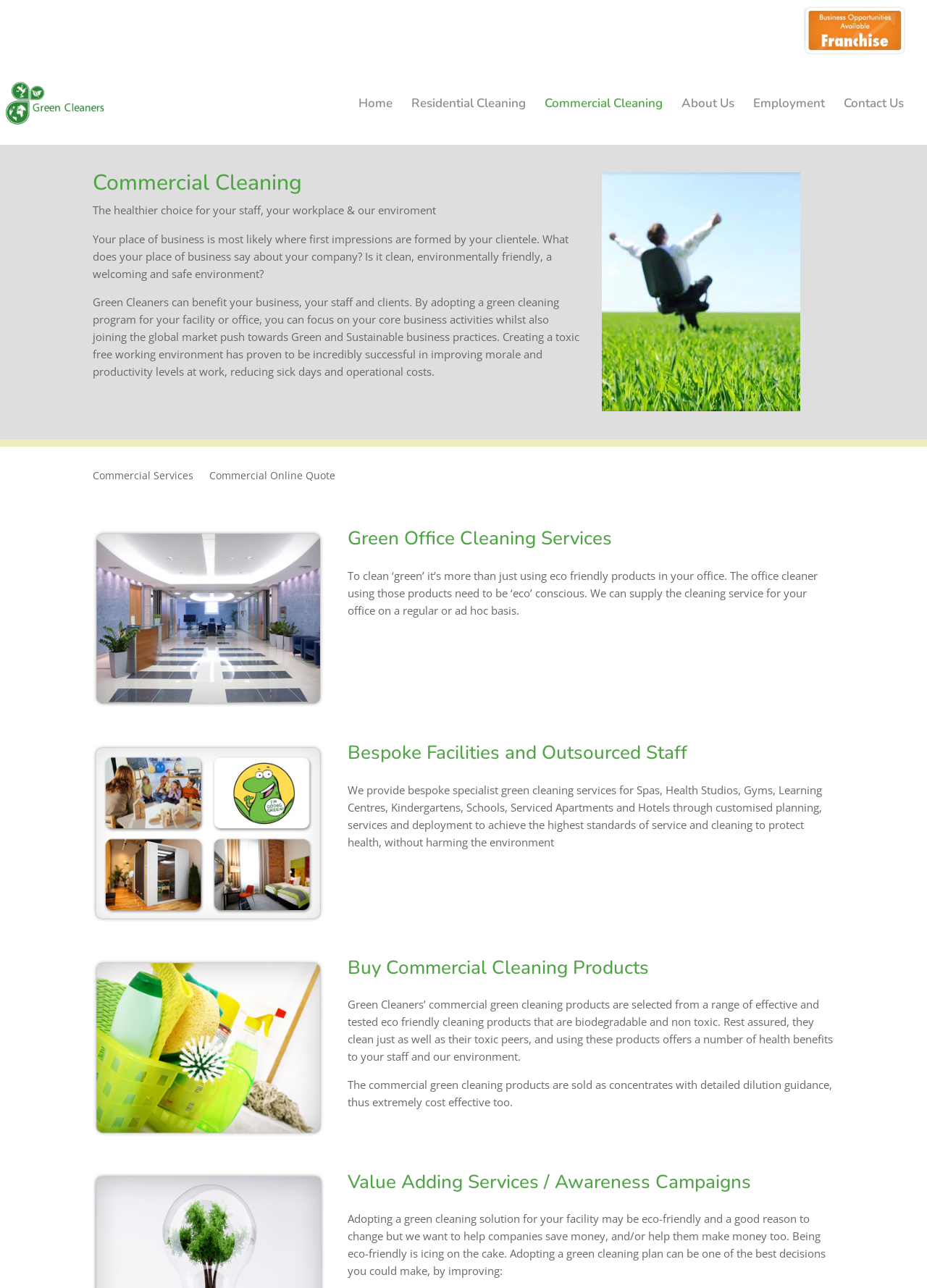What is the purpose of the company's commercial cleaning services?
Based on the image, provide your answer in one word or phrase.

To create a healthy environment